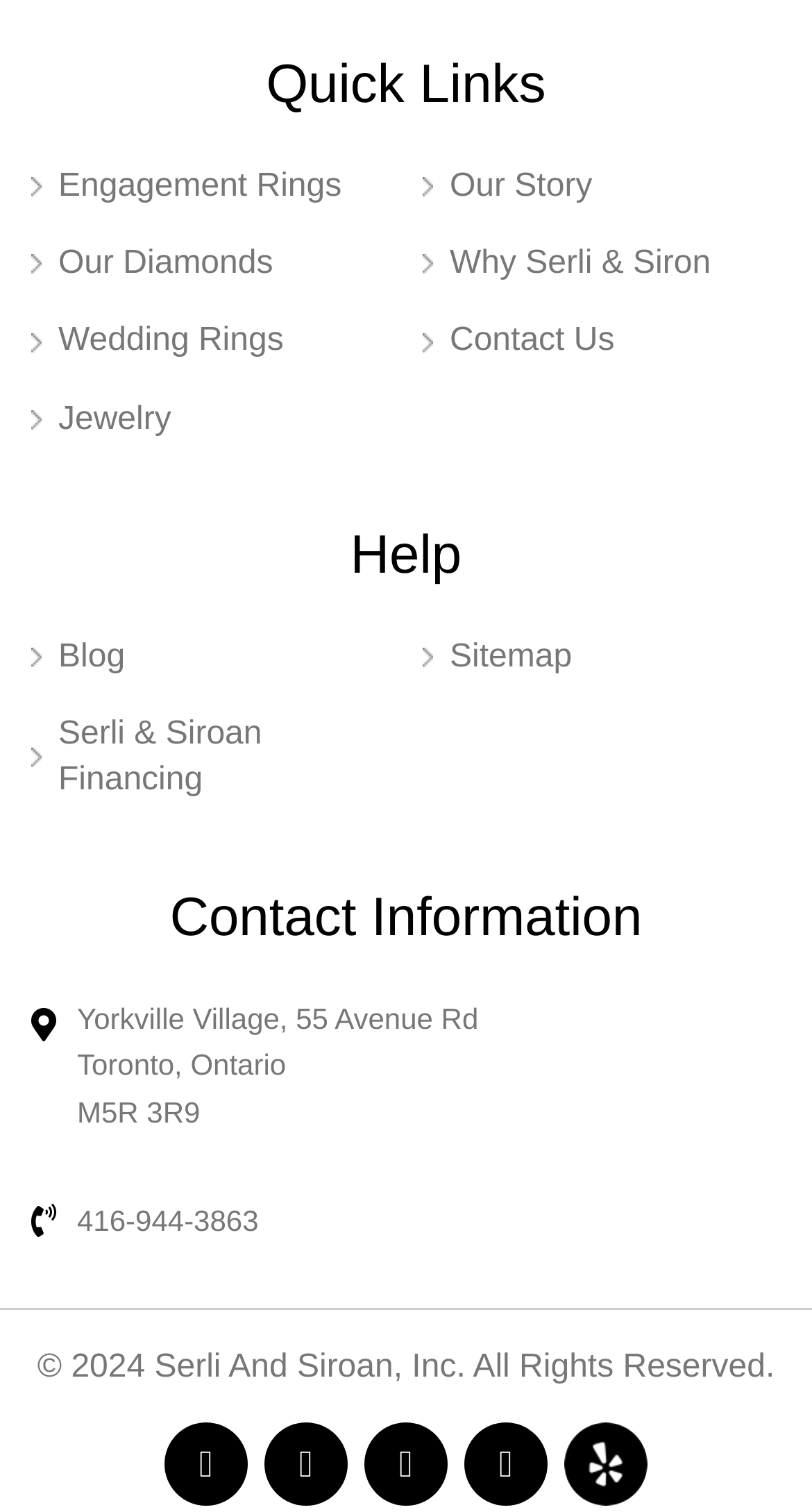How many headings are there on the webpage?
Give a detailed explanation using the information visible in the image.

I counted the number of headings on the webpage, and there are 3 headings: Quick Links, Help, and Contact Information.